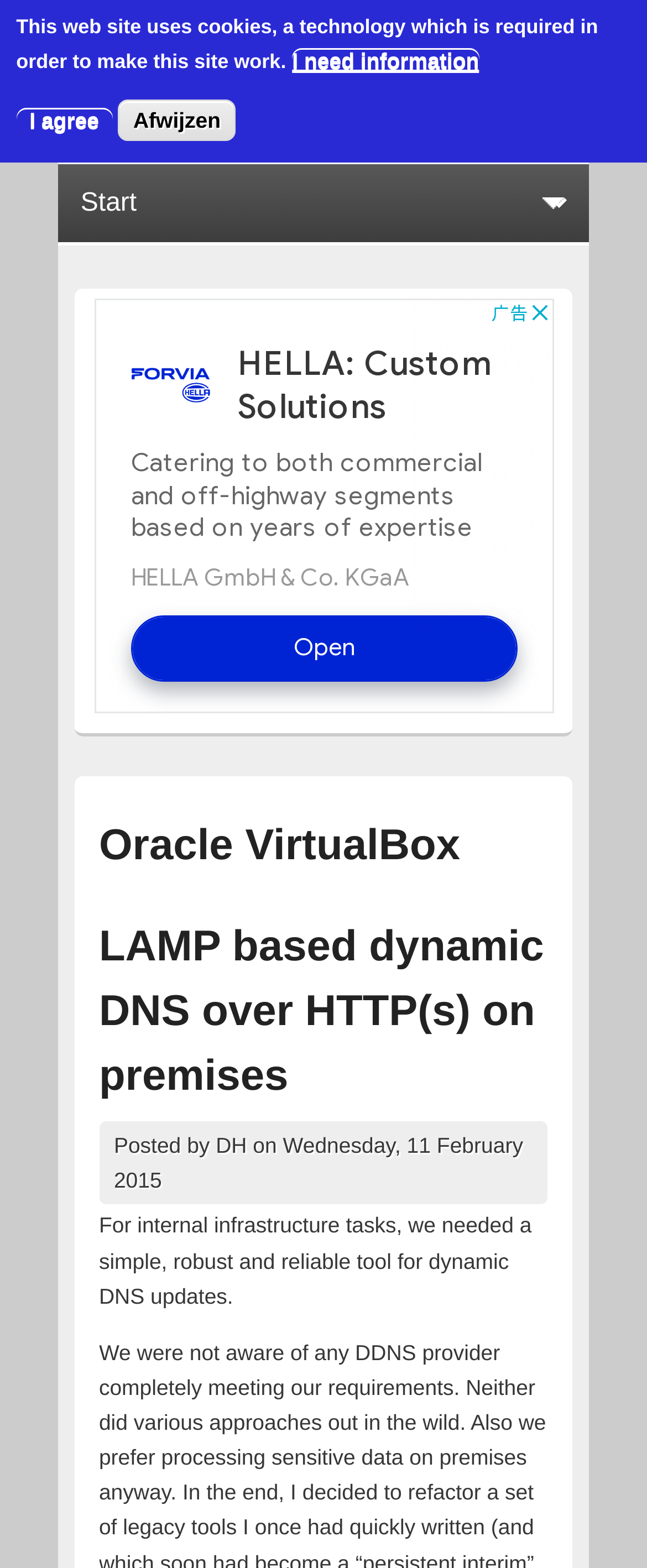What is the author of the latest article?
Answer the question with a detailed explanation, including all necessary information.

I found the author's name by looking at the text 'Posted by' followed by 'DH' which is likely the author's initials.